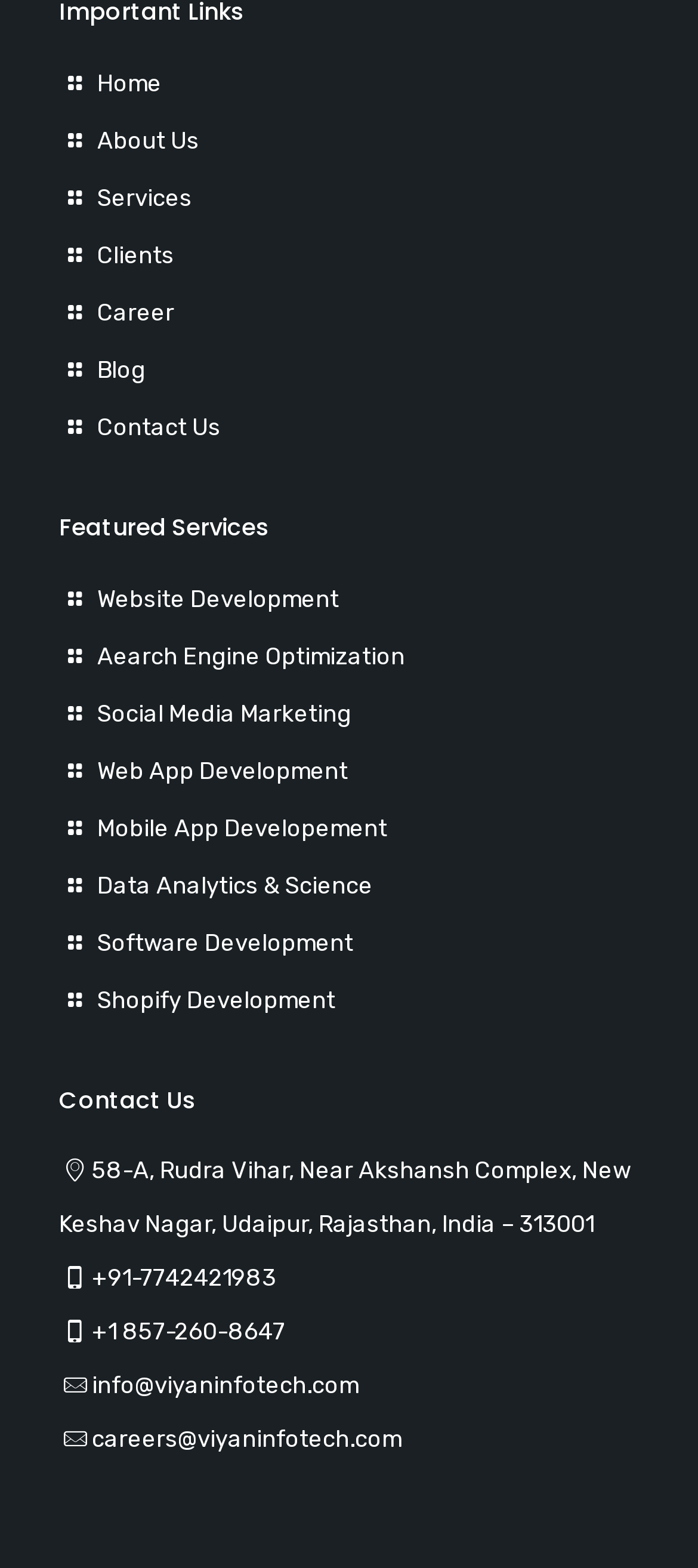Please identify the bounding box coordinates of the element that needs to be clicked to perform the following instruction: "Refresh the page".

None